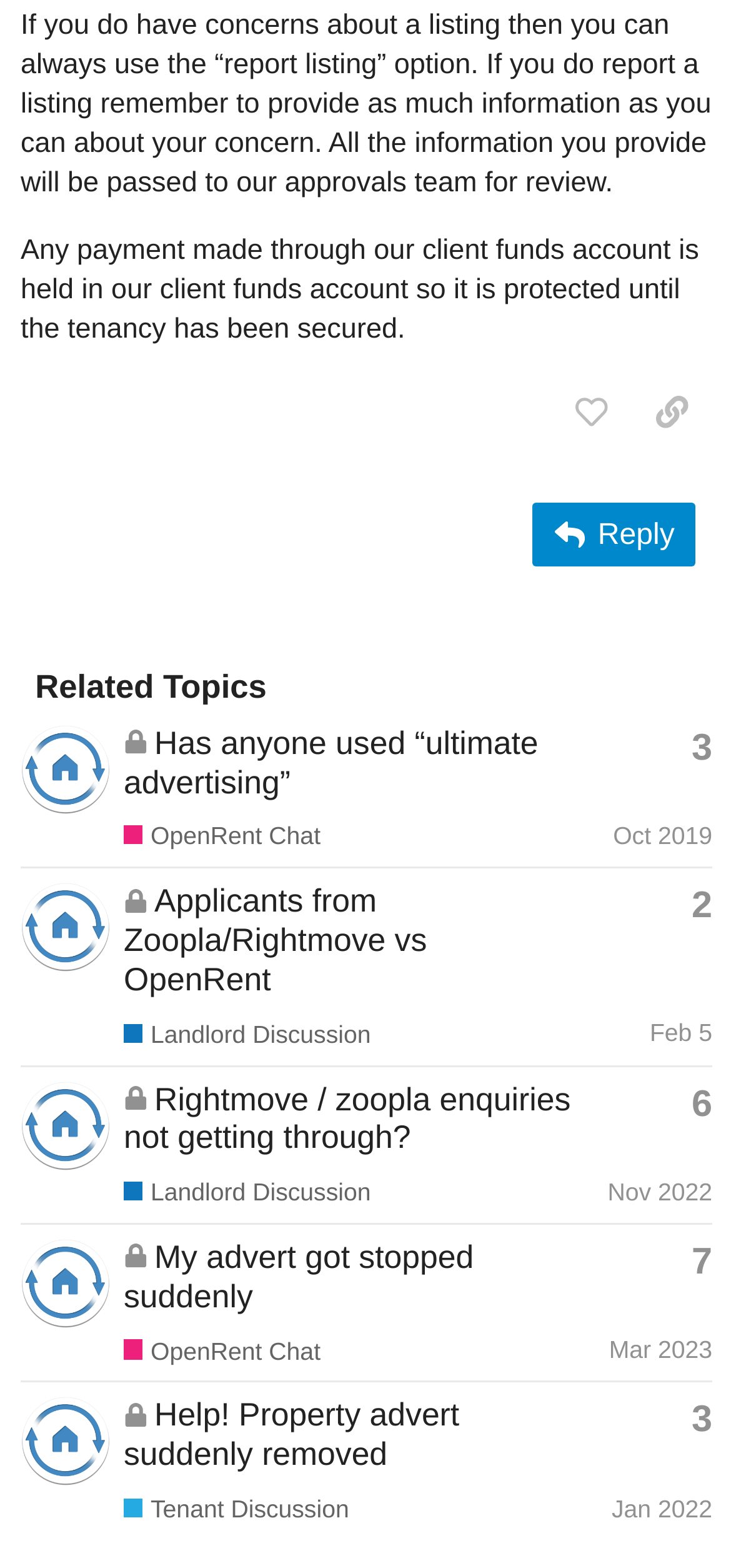Examine the image carefully and respond to the question with a detailed answer: 
Who can participate in the Landlord Discussion?

I read the generic element with the text 'This is the place to talk discuss all things landlord!' and inferred that landlords and possibly others can participate in the discussion.